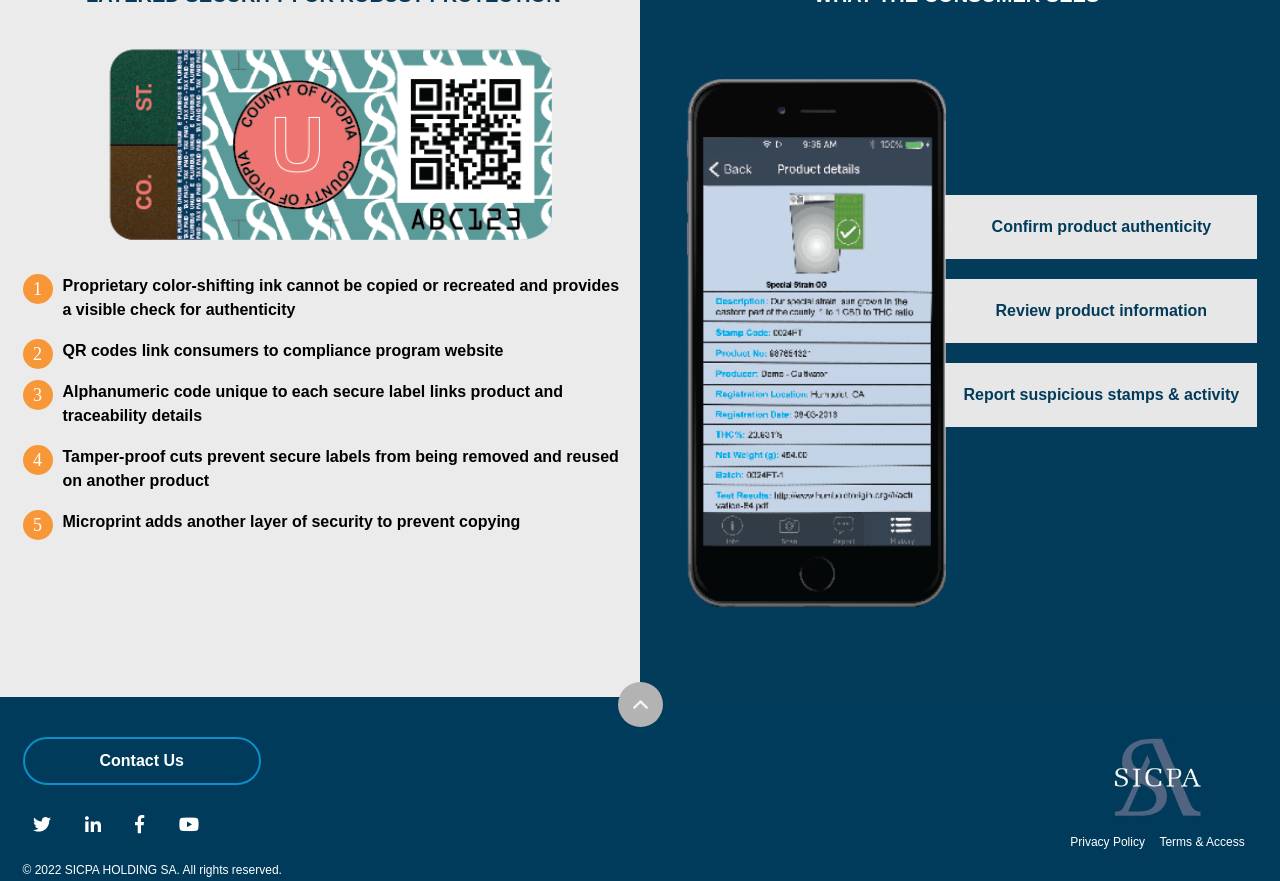Given the element description "Youtube", identify the bounding box of the corresponding UI element.

[0.132, 0.914, 0.163, 0.957]